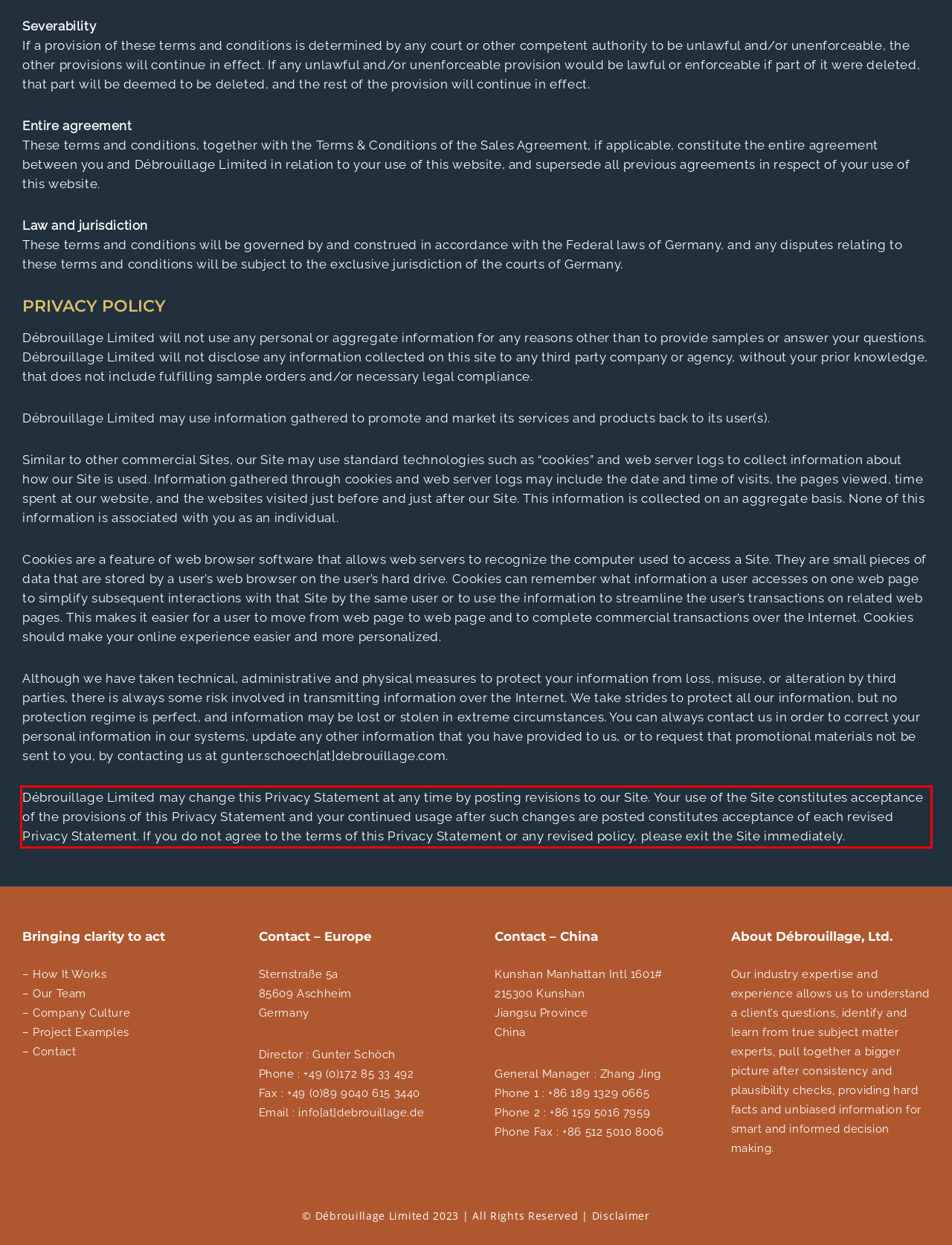You have a screenshot of a webpage, and there is a red bounding box around a UI element. Utilize OCR to extract the text within this red bounding box.

Débrouillage Limited may change this Privacy Statement at any time by posting revisions to our Site. Your use of the Site constitutes acceptance of the provisions of this Privacy Statement and your continued usage after such changes are posted constitutes acceptance of each revised Privacy Statement. If you do not agree to the terms of this Privacy Statement or any revised policy, please exit the Site immediately.